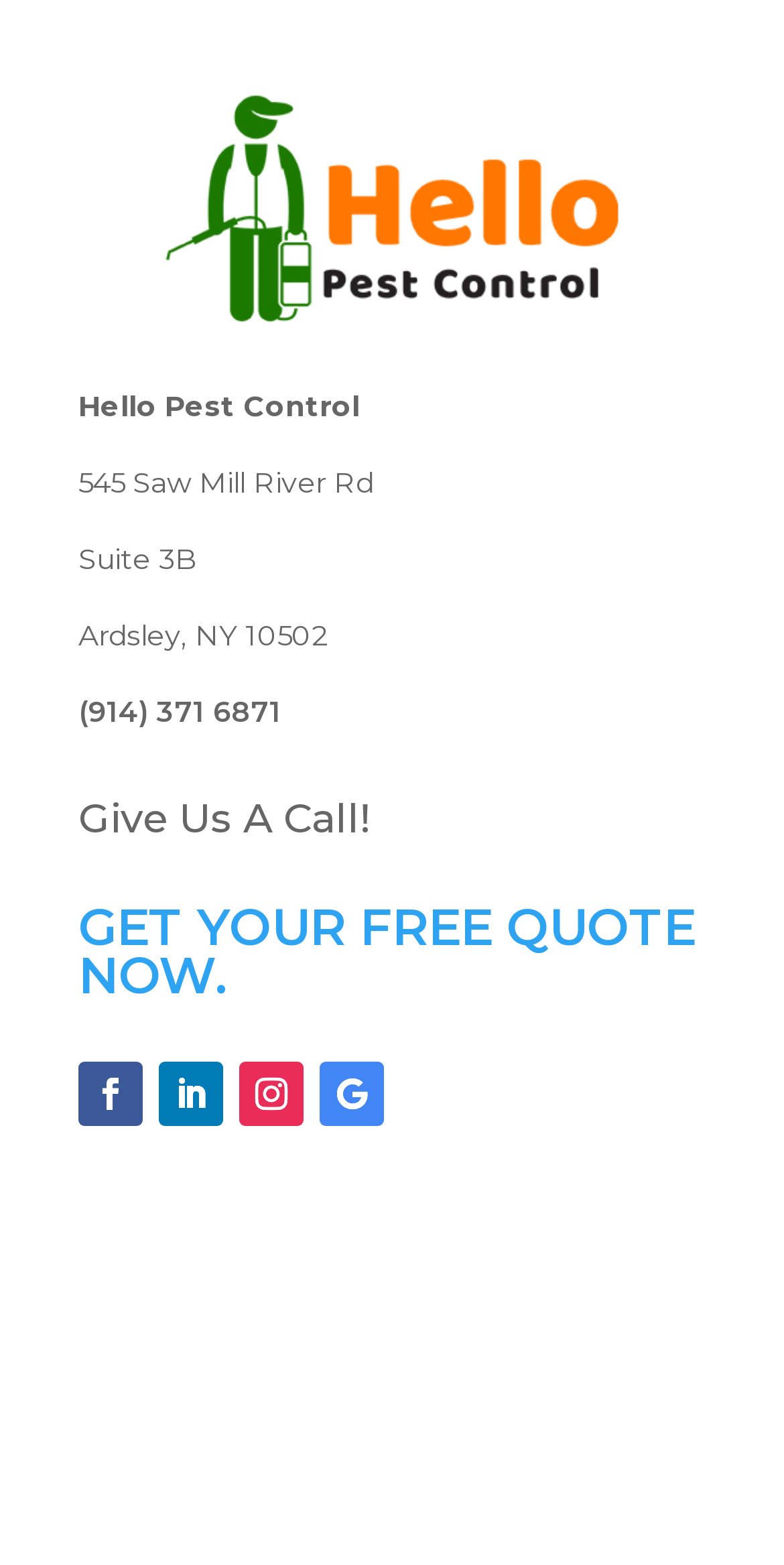What is the call-to-action button text?
Can you offer a detailed and complete answer to this question?

The call-to-action button is located below the company's contact information, and it is a prominent button that encourages users to take action and get a free quote.